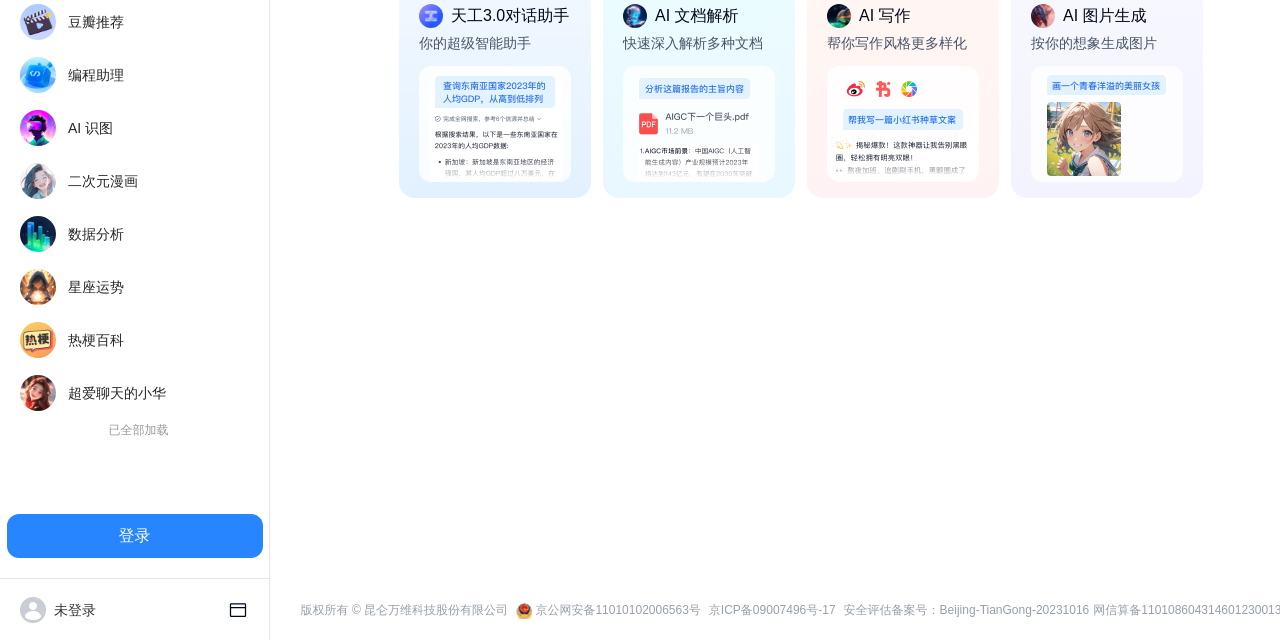Predict the bounding box of the UI element that fits this description: "京公网安备11010102006563号".

[0.4, 0.938, 0.551, 0.969]